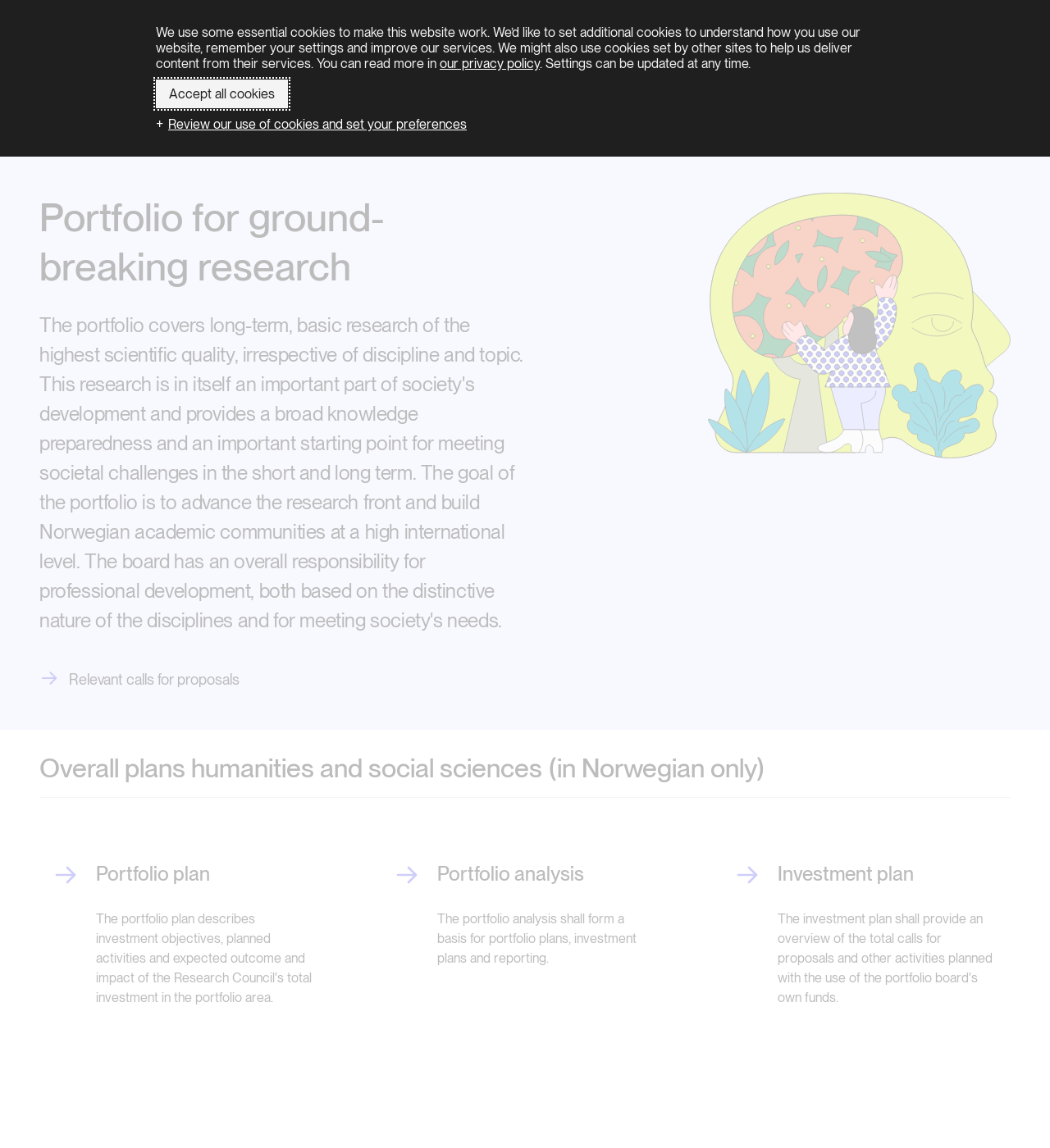Please answer the following question using a single word or phrase: 
What is the image on the right side of the page?

A person holding a tree